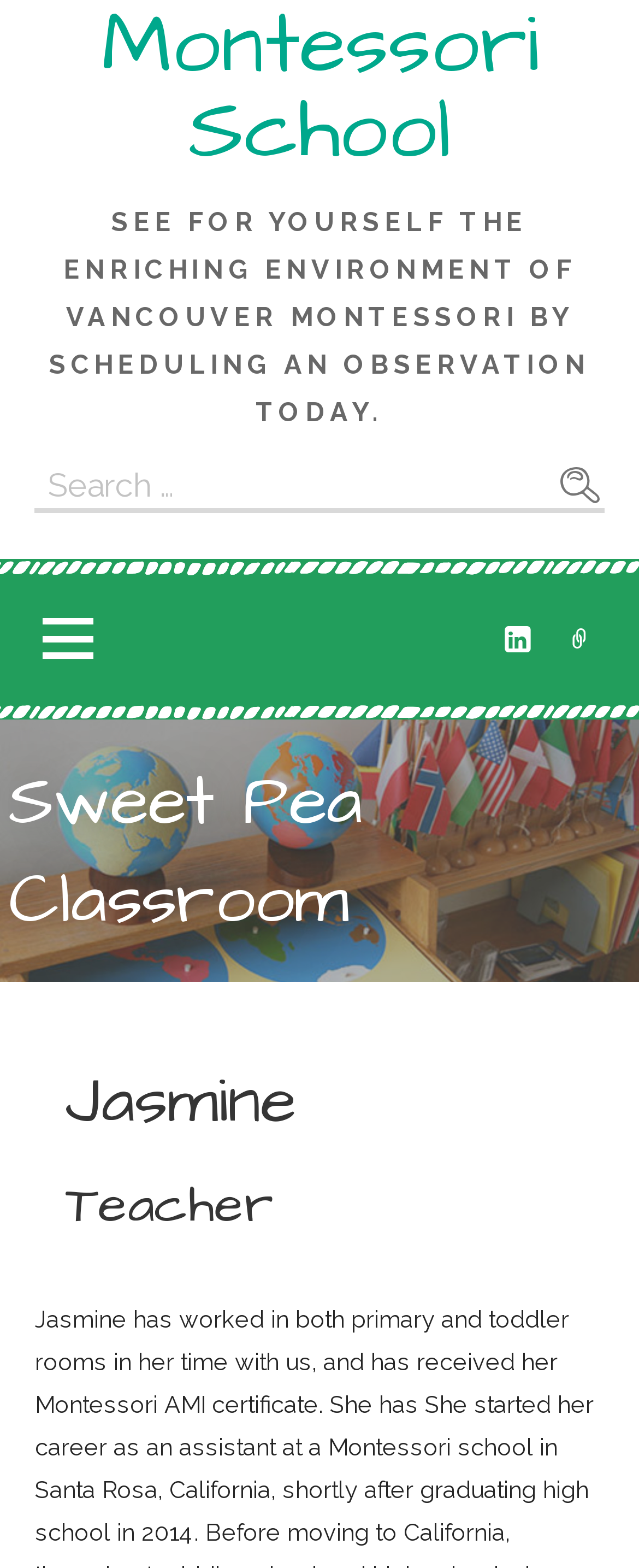Provide the bounding box coordinates of the HTML element this sentence describes: "parent_node: Search for: value="Search"". The bounding box coordinates consist of four float numbers between 0 and 1, i.e., [left, top, right, bottom].

[0.871, 0.297, 0.945, 0.322]